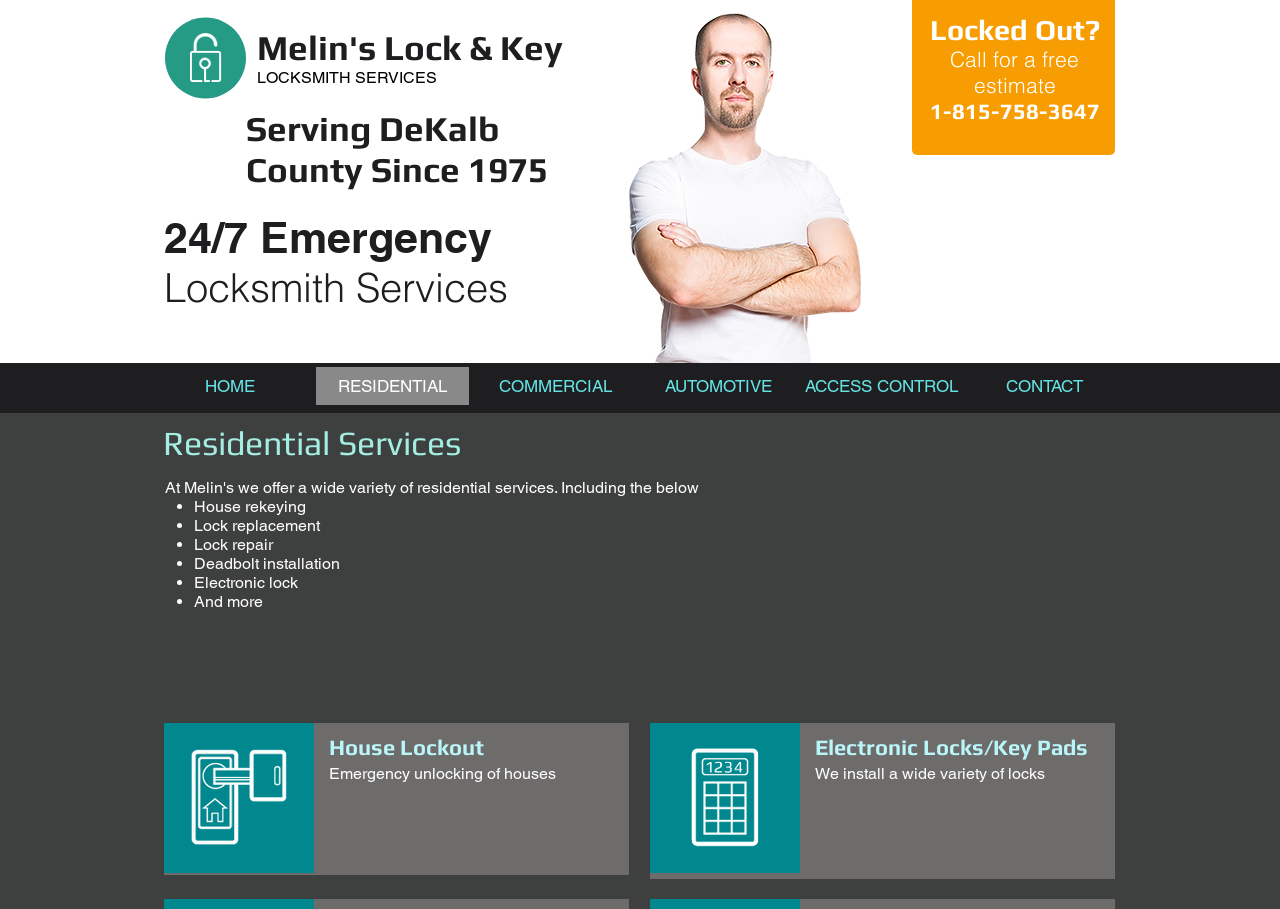Please indicate the bounding box coordinates of the element's region to be clicked to achieve the instruction: "See all news". Provide the coordinates as four float numbers between 0 and 1, i.e., [left, top, right, bottom].

None